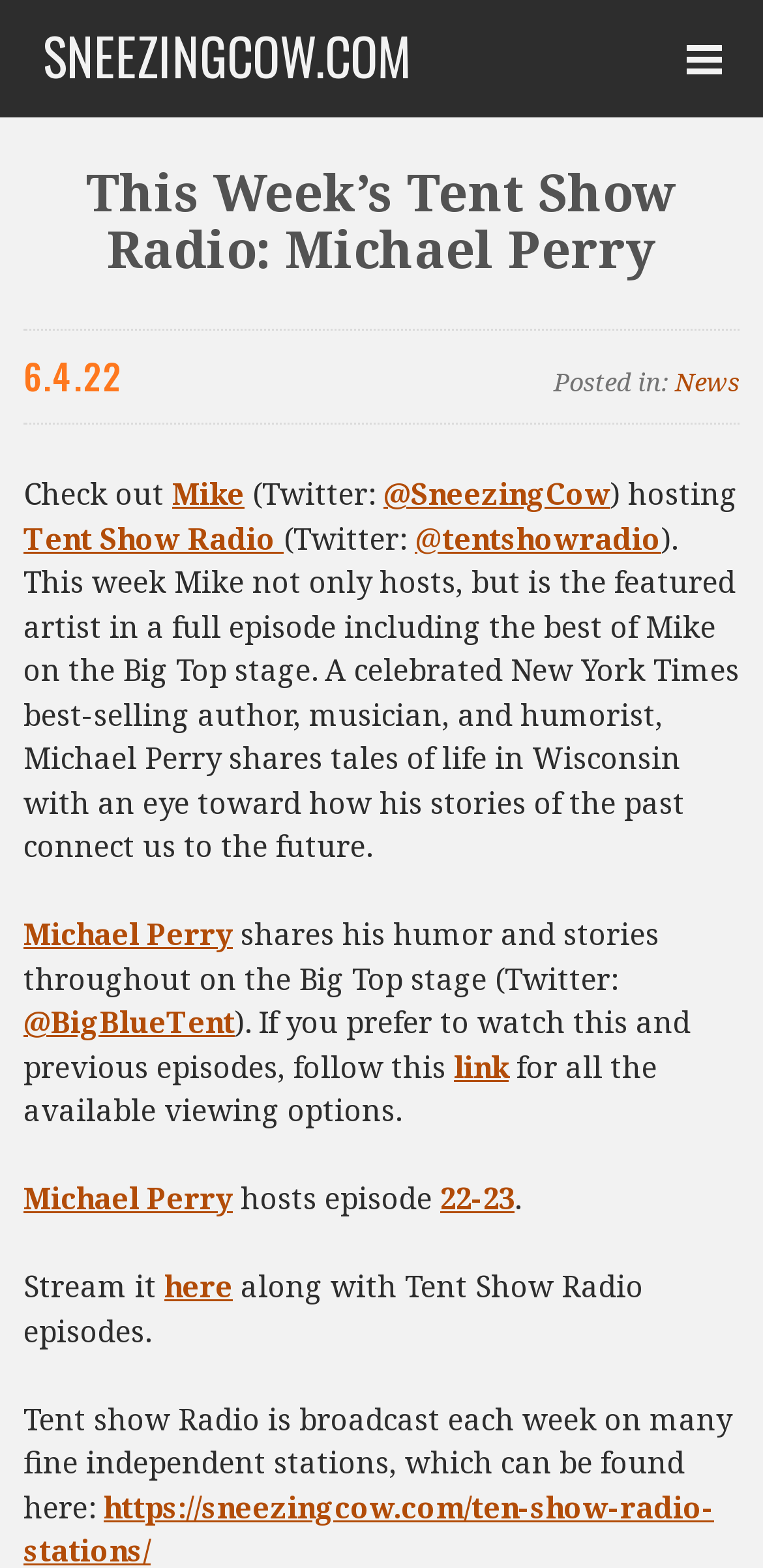Articulate a complete and detailed caption of the webpage elements.

The webpage is about an episode of Tent Show Radio, featuring Michael Perry, also known as SneezingCow. At the top left, there is a link to the website SneezingCow.com. On the top right, there is a button to toggle navigation. 

Below the navigation button, there is a header section that spans the entire width of the page. It contains the title "This Week's Tent Show Radio: Michael Perry" and a time stamp "6.4.22". 

The main content of the page is a descriptive text about the episode. It starts with an introduction to Michael Perry, mentioning that he is hosting and featuring as an artist in a full episode. The text then describes Michael Perry as a celebrated New York Times best-selling author, musician, and humorist, who shares tales of life in Wisconsin. 

There are several links and mentions of Twitter handles throughout the text, including @SneezingCow, @tentshowradio, and @BigBlueTent. The text also mentions that Michael Perry shares his humor and stories on the Big Top stage. 

Towards the bottom of the page, there are links to watch previous episodes and to access various viewing options. There is also a mention of Michael Perry hosting an episode, with a link to stream it. Finally, there is a note about Tent Show Radio being broadcast on many fine independent stations, with a link to find them.